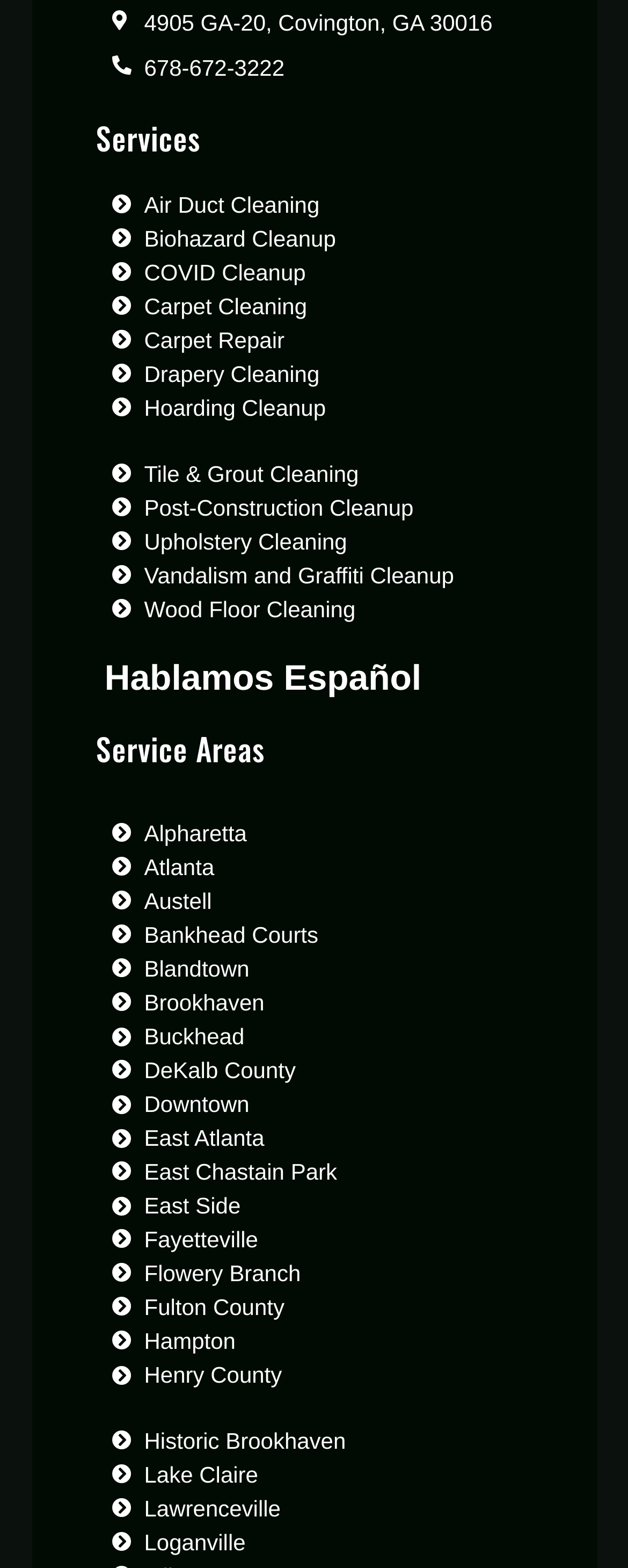Locate the bounding box coordinates of the element that should be clicked to fulfill the instruction: "Explore services in Alpharetta".

[0.178, 0.521, 0.822, 0.542]